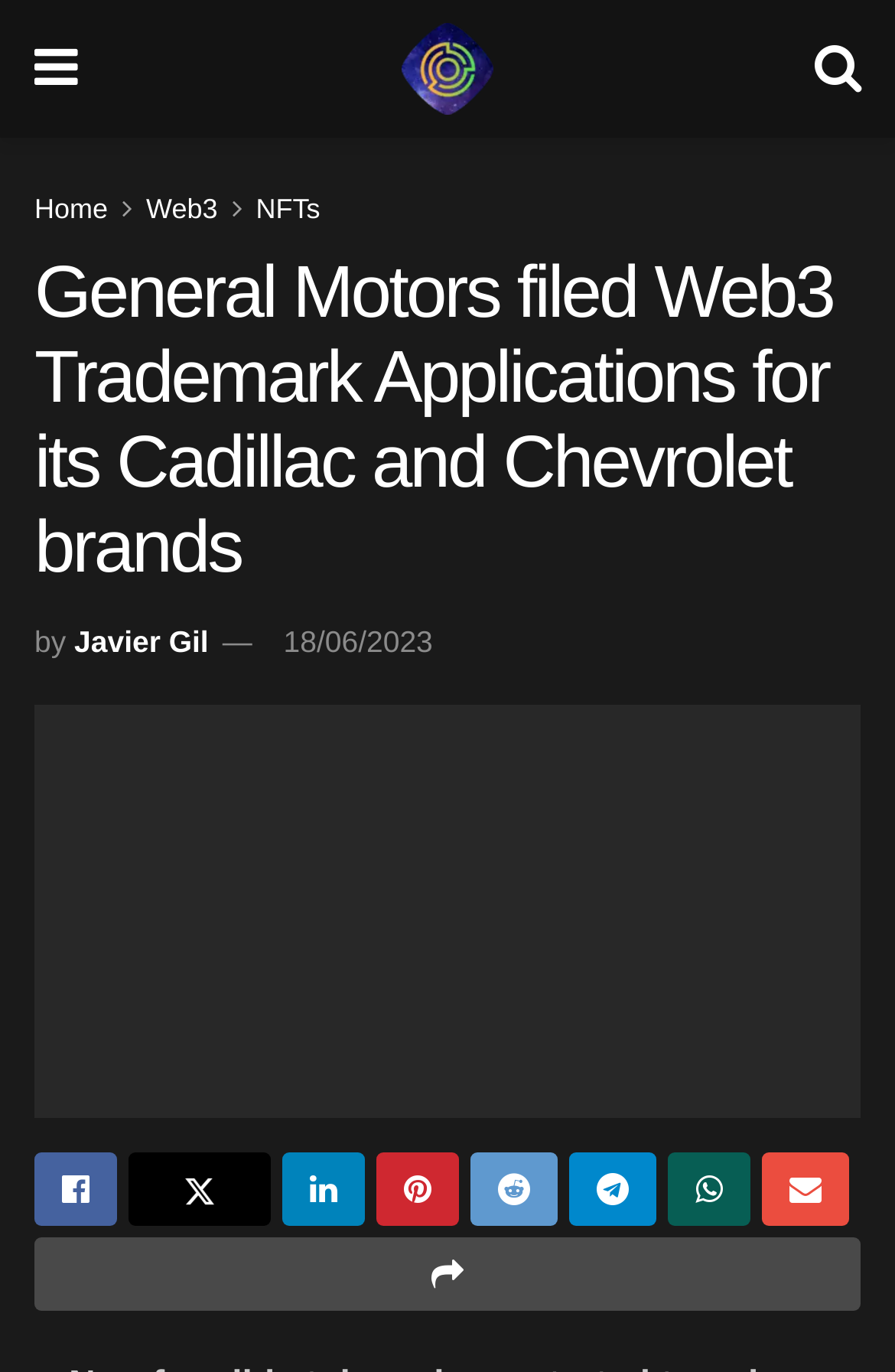Show the bounding box coordinates for the HTML element described as: "alt="Geek Metaverse News"".

[0.447, 0.017, 0.55, 0.084]